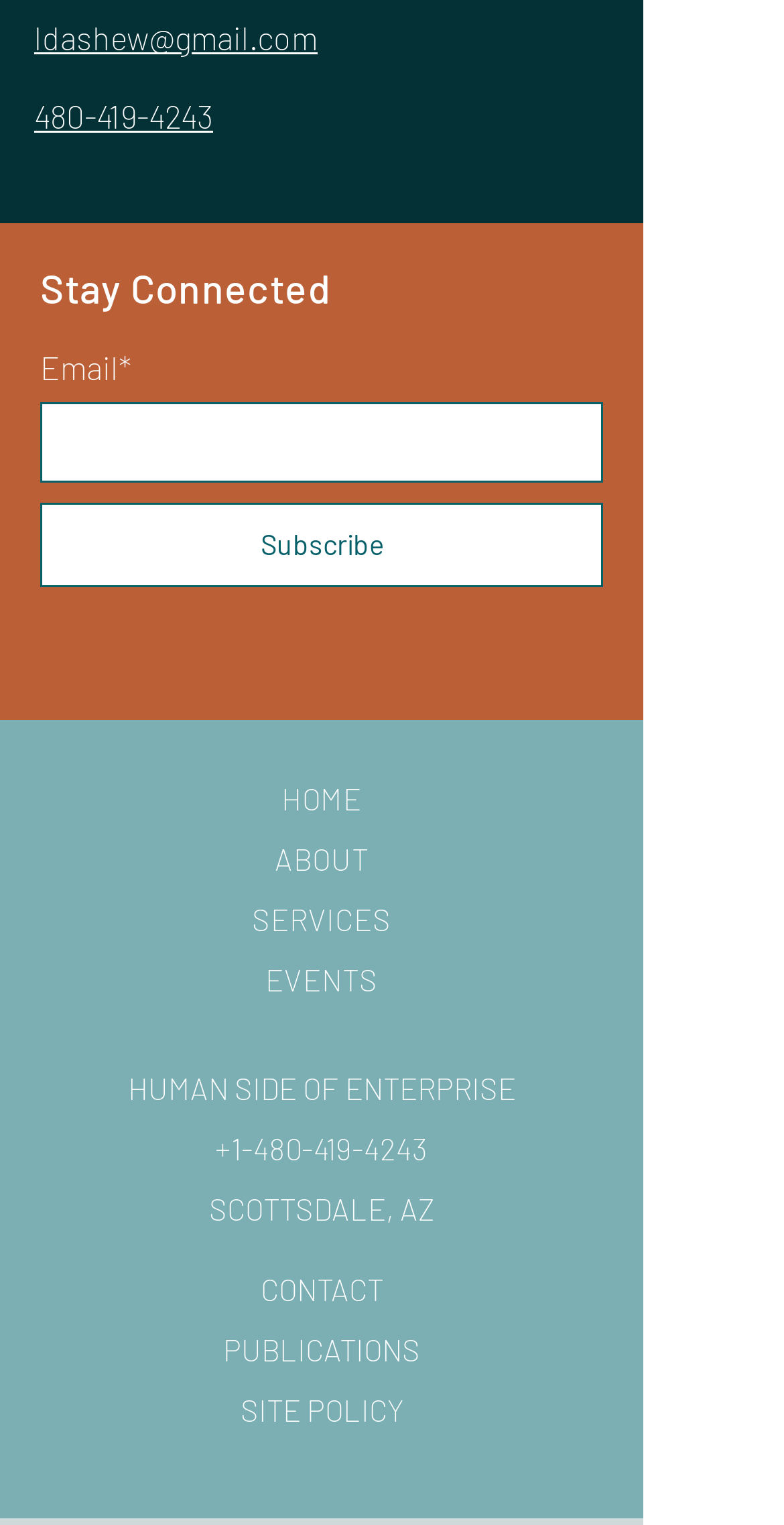Extract the bounding box coordinates of the UI element described: "PUBLICATIONS". Provide the coordinates in the format [left, top, right, bottom] with values ranging from 0 to 1.

[0.285, 0.873, 0.536, 0.897]